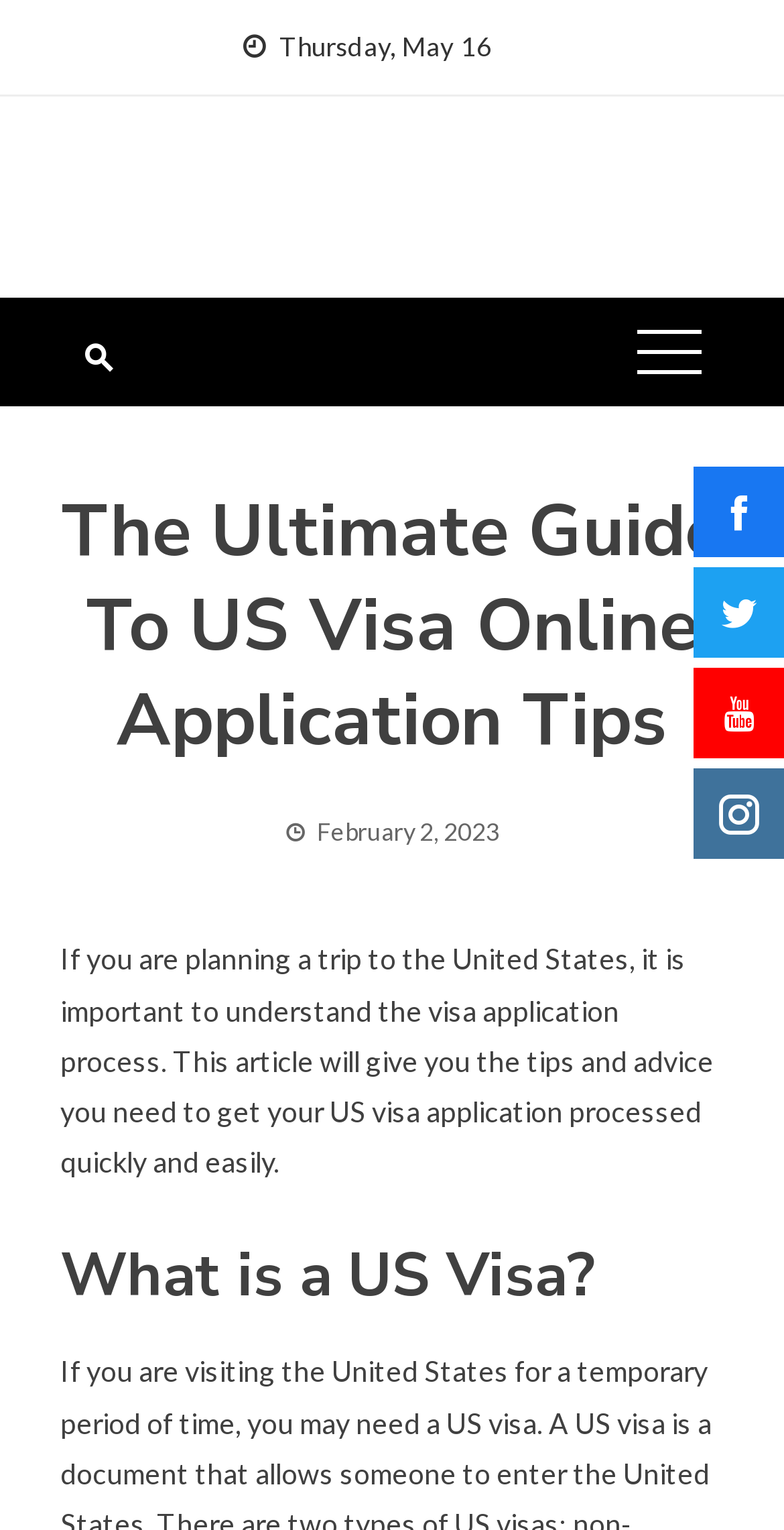What is the purpose of the article?
Answer the question with just one word or phrase using the image.

To provide tips and advice